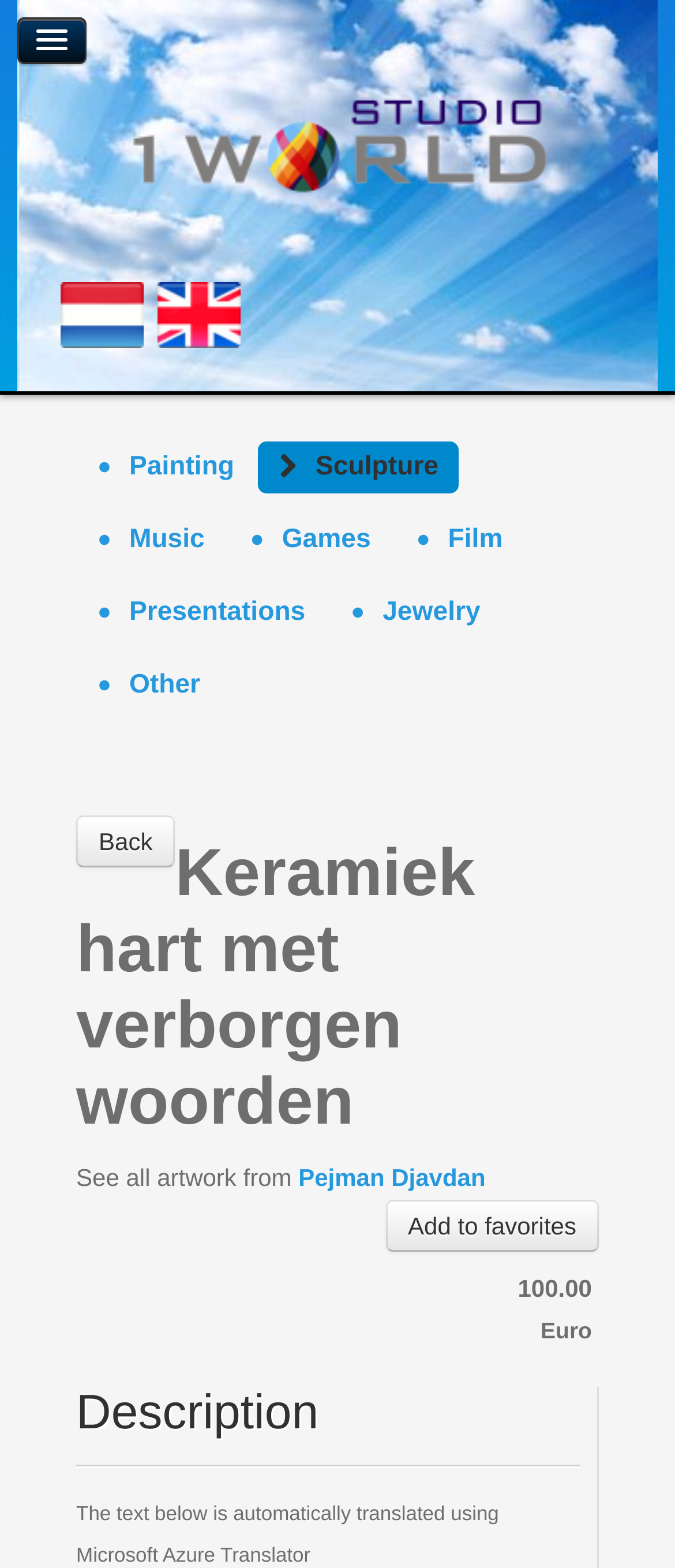Determine the coordinates of the bounding box that should be clicked to complete the instruction: "Click to enter". The coordinates should be represented by four float numbers between 0 and 1: [left, top, right, bottom].

None